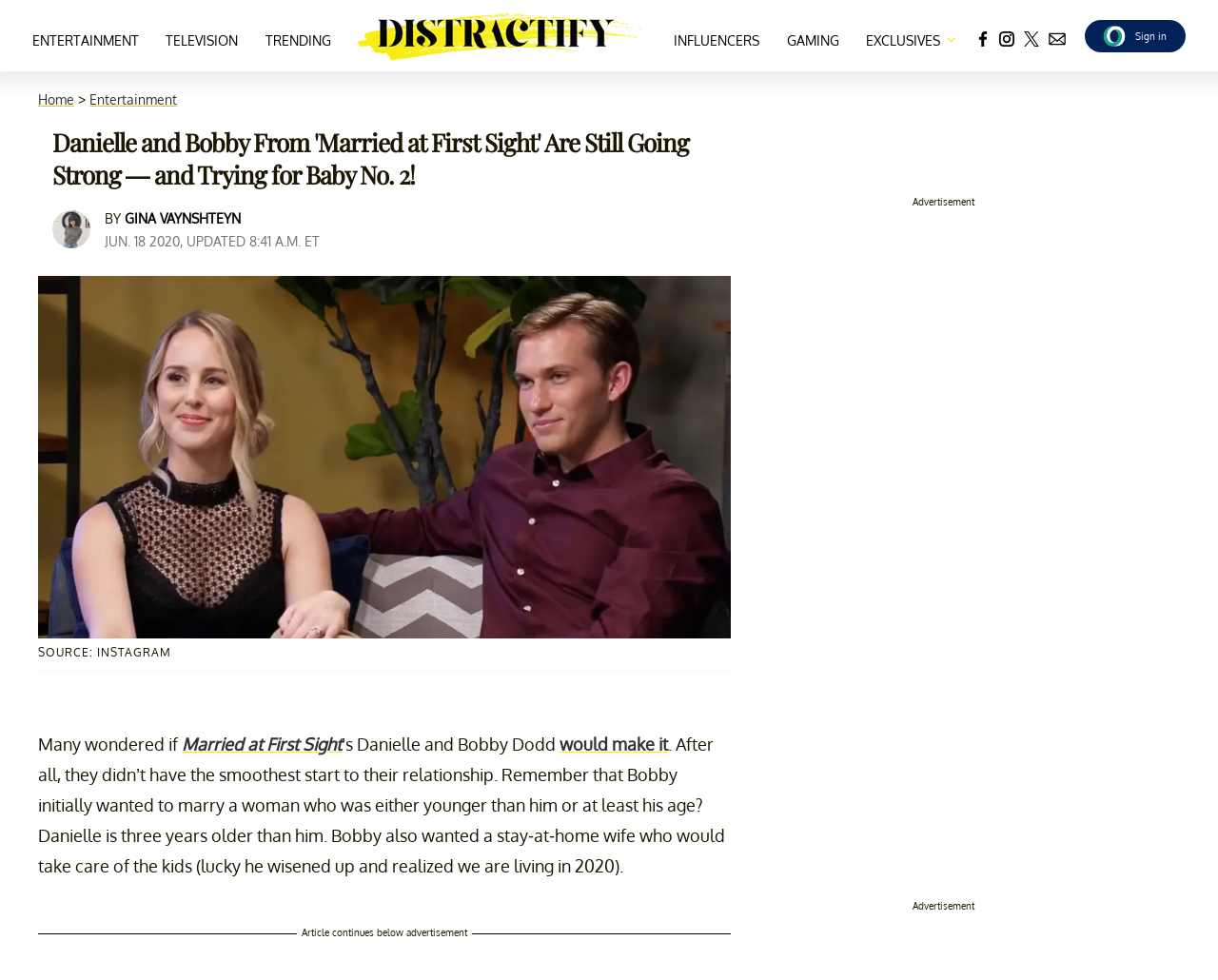Predict the bounding box coordinates of the UI element that matches this description: "would make it". The coordinates should be in the format [left, top, right, bottom] with each value between 0 and 1.

[0.459, 0.748, 0.548, 0.77]